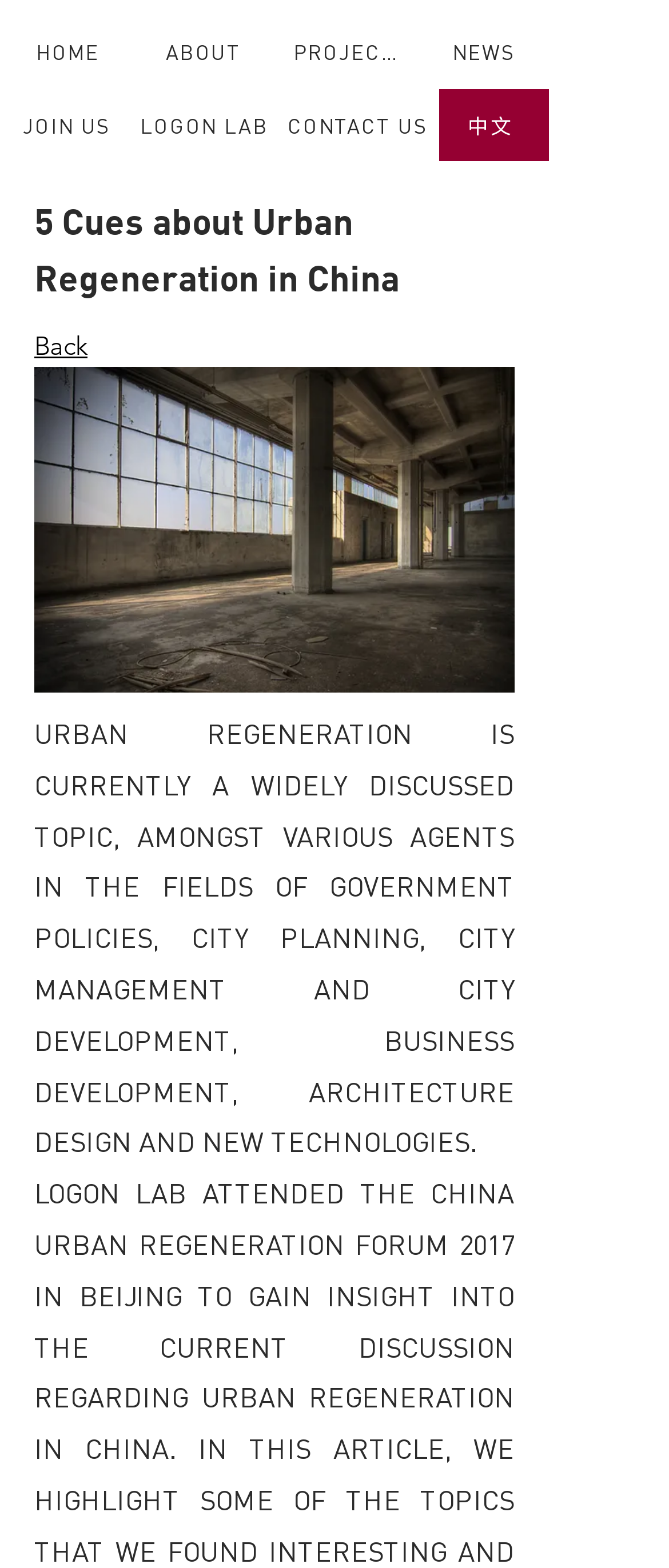Could you please study the image and provide a detailed answer to the question:
What is the topic of the article?

I read the heading '5 Cues about Urban Regeneration in China' and the static text 'URBAN REGENERATION IS CURRENTLY A WIDELY DISCUSSED TOPIC...' to determine the topic of the article.